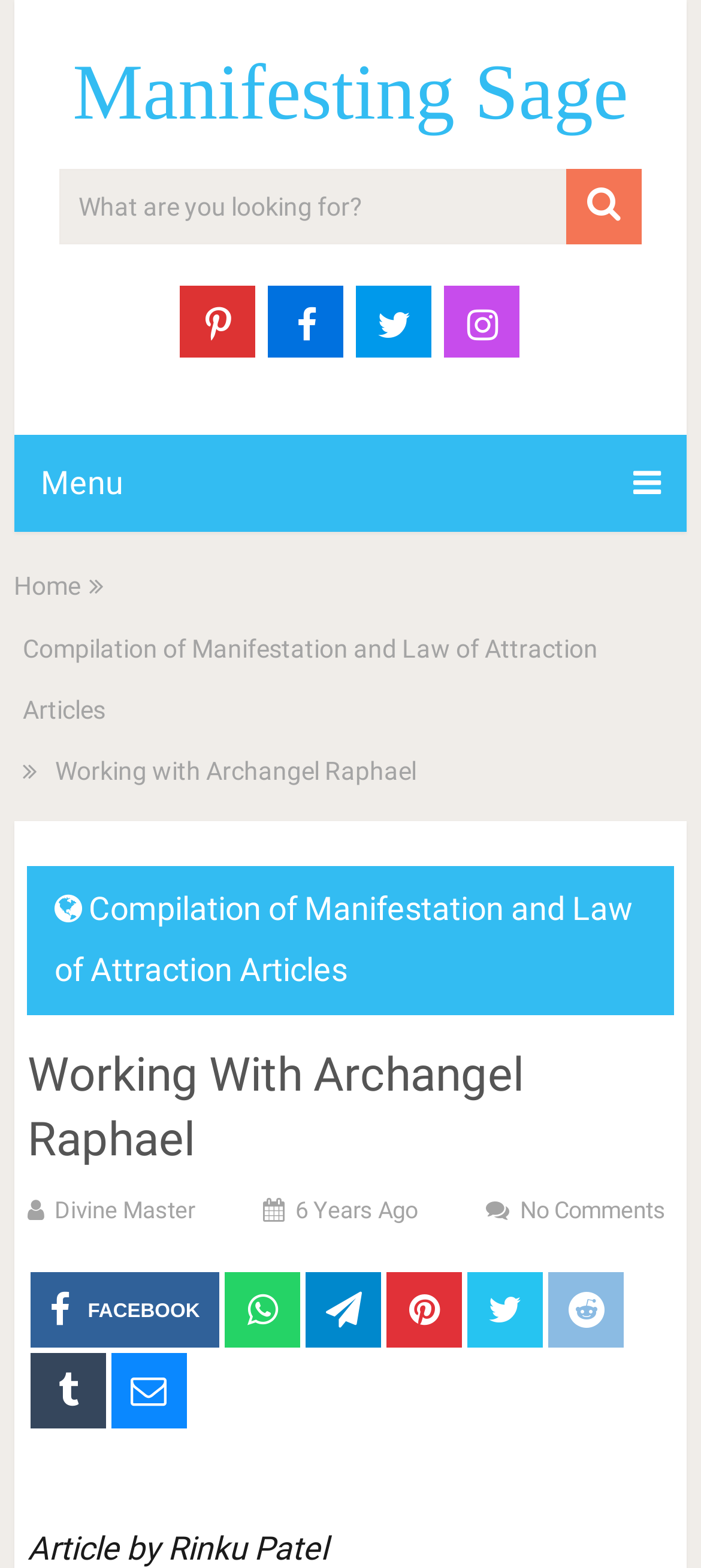What is the name of the website?
Please provide a comprehensive answer based on the contents of the image.

The webpage has a heading element that says 'Manifesting Sage', and the link element also mentions 'Manifesting Sage', which suggests that 'Manifesting Sage' is the name of the website.